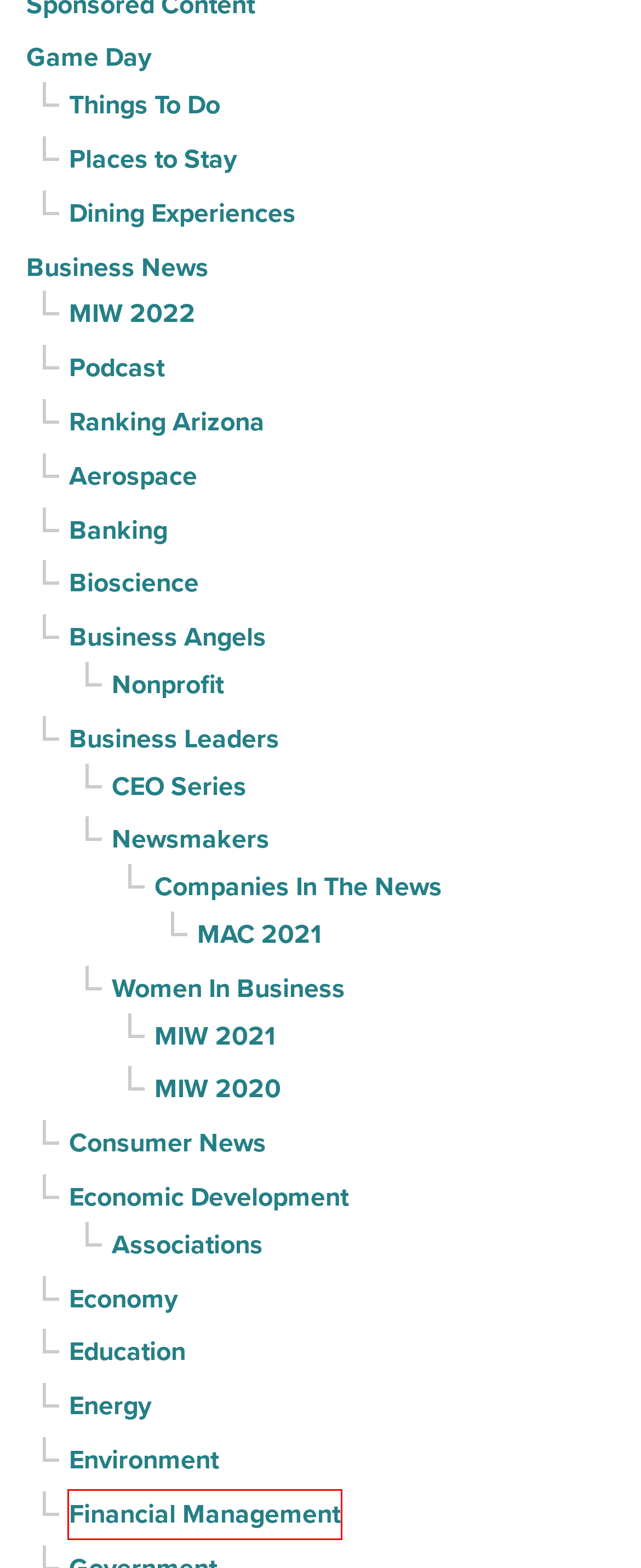Examine the screenshot of a webpage with a red rectangle bounding box. Select the most accurate webpage description that matches the new webpage after clicking the element within the bounding box. Here are the candidates:
A. Consumer News - AZ Big Media
B. Financial Management - AZ Big Media
C. Business Angels - AZ Big Media
D. Economy - AZ Big Media
E. Nonprofit - AZ Big Media
F. Education - AZ Big Media
G. Podcast - AZ Big Media
H. CEO Series - AZ Big Media

B